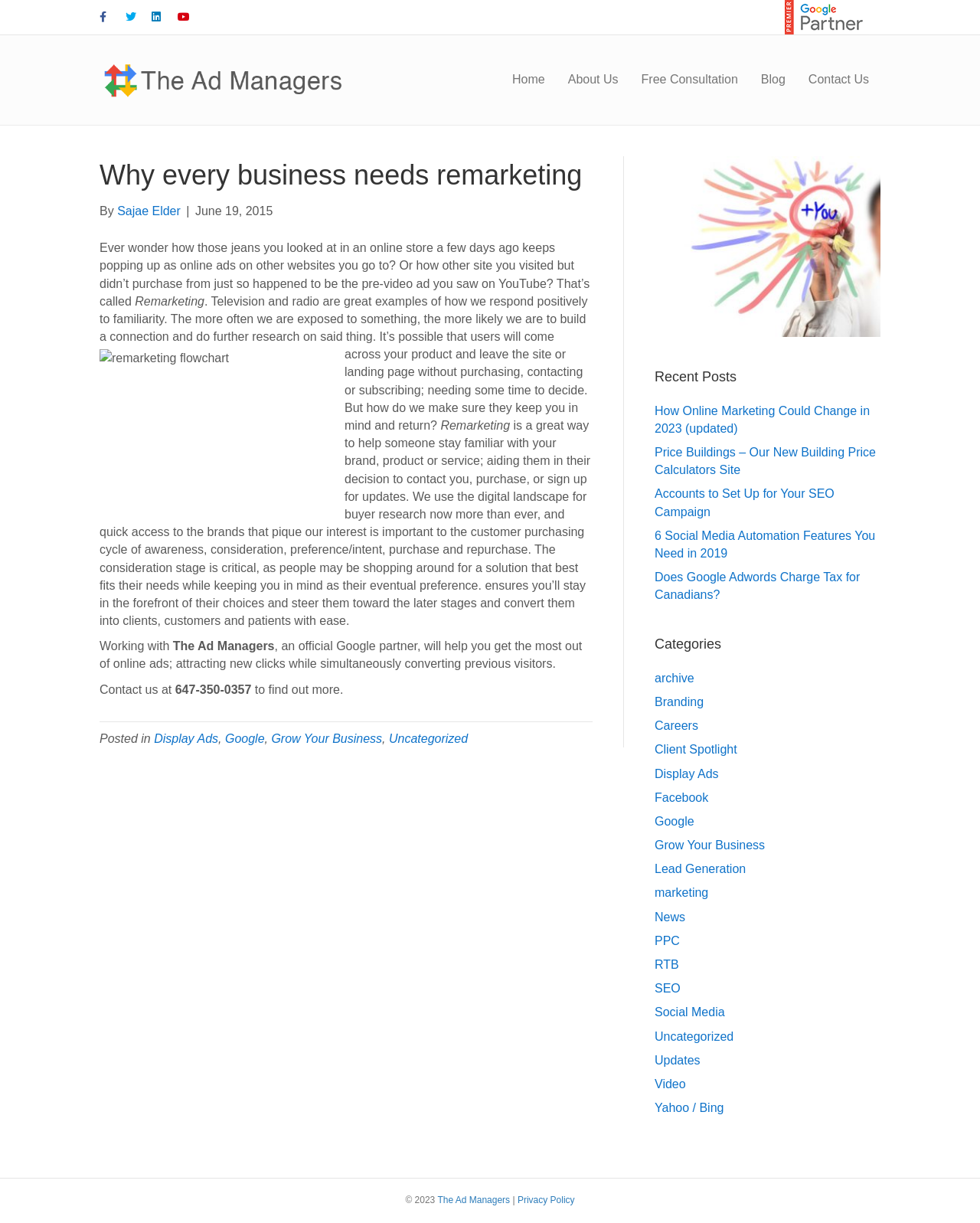Find the bounding box coordinates for the element that must be clicked to complete the instruction: "Click on the Facebook link". The coordinates should be four float numbers between 0 and 1, indicated as [left, top, right, bottom].

[0.102, 0.009, 0.128, 0.018]